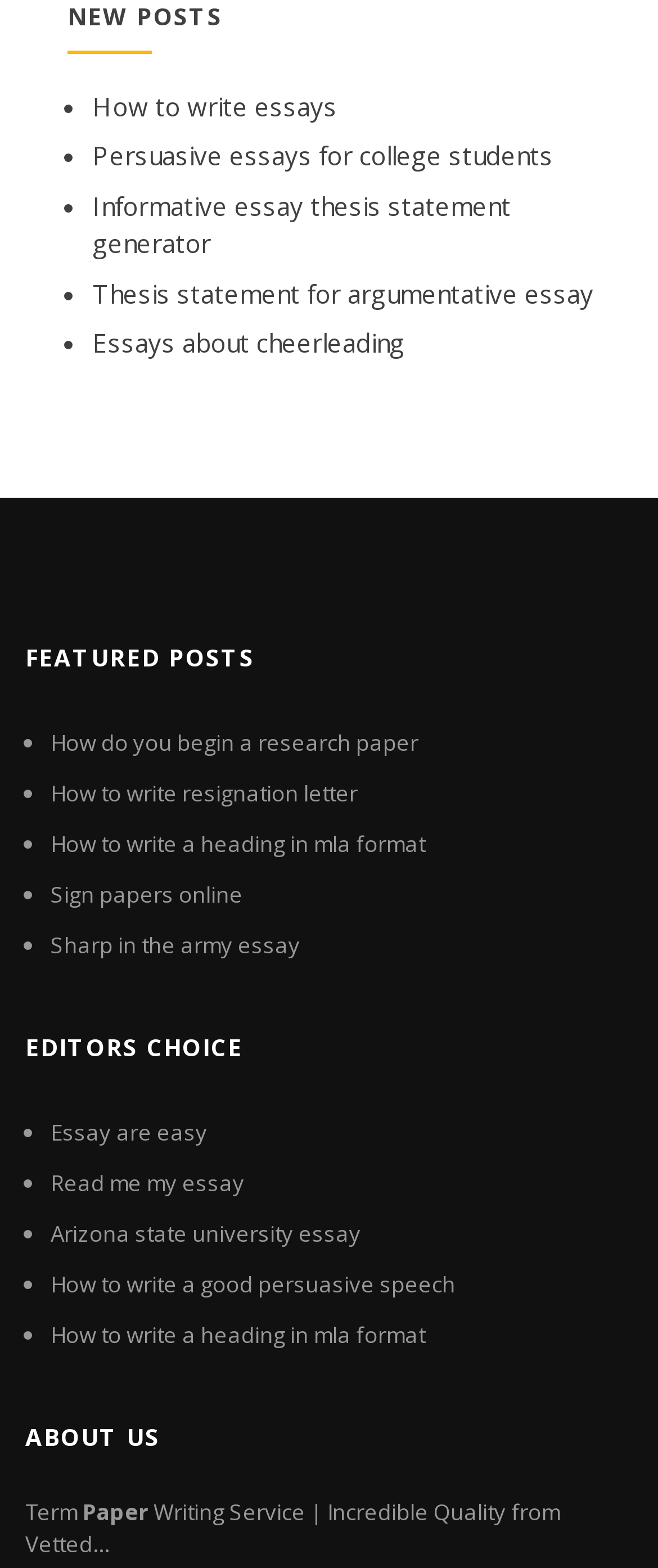Please mark the bounding box coordinates of the area that should be clicked to carry out the instruction: "visit the page of link 947".

None